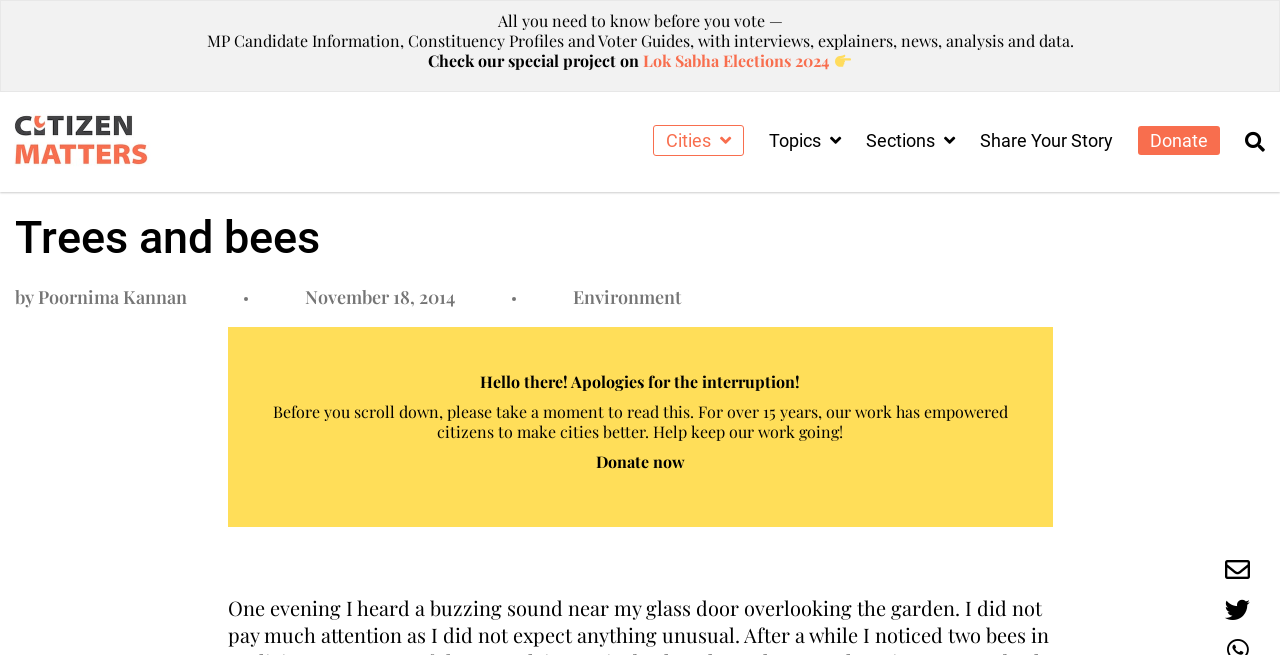Please find the bounding box coordinates of the element that needs to be clicked to perform the following instruction: "Share Your Story". The bounding box coordinates should be four float numbers between 0 and 1, represented as [left, top, right, bottom].

[0.766, 0.14, 0.87, 0.29]